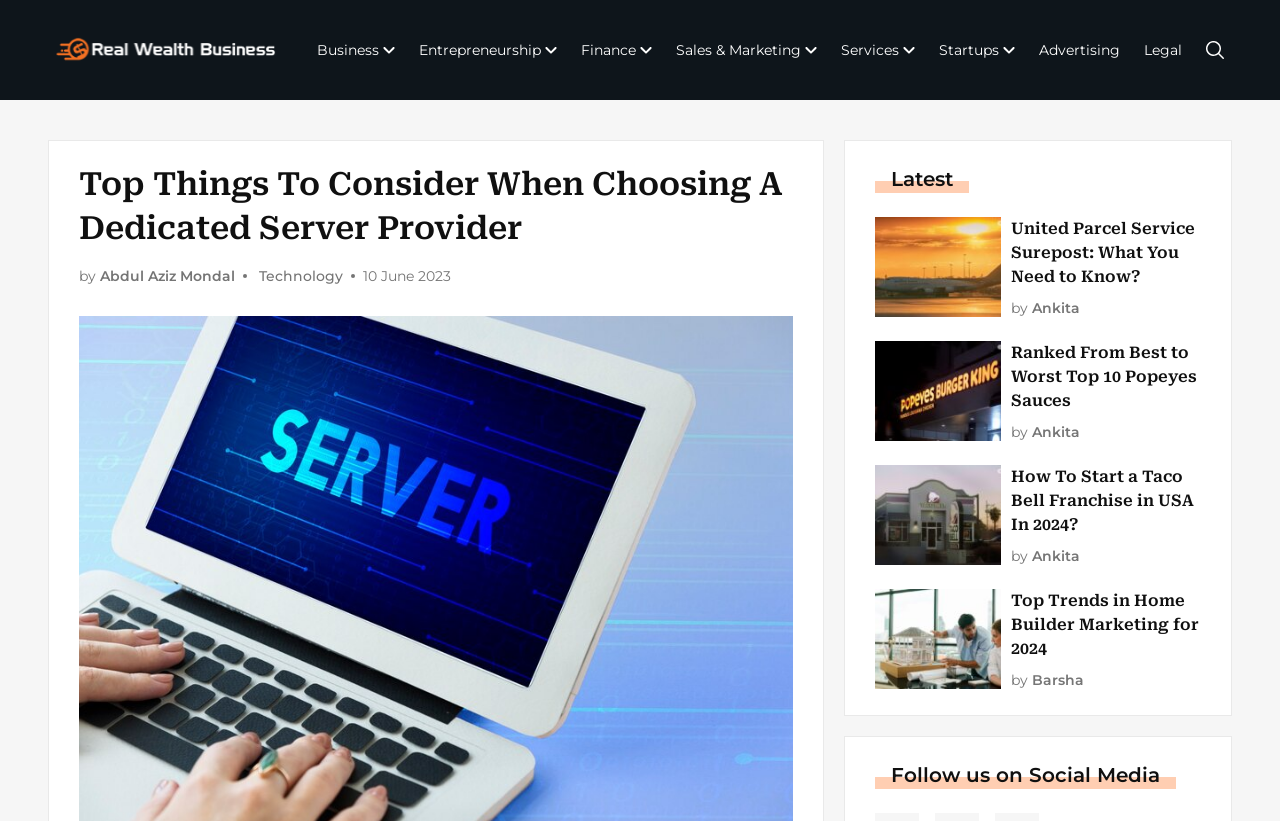How many categories are listed at the top?
Look at the screenshot and respond with a single word or phrase.

7